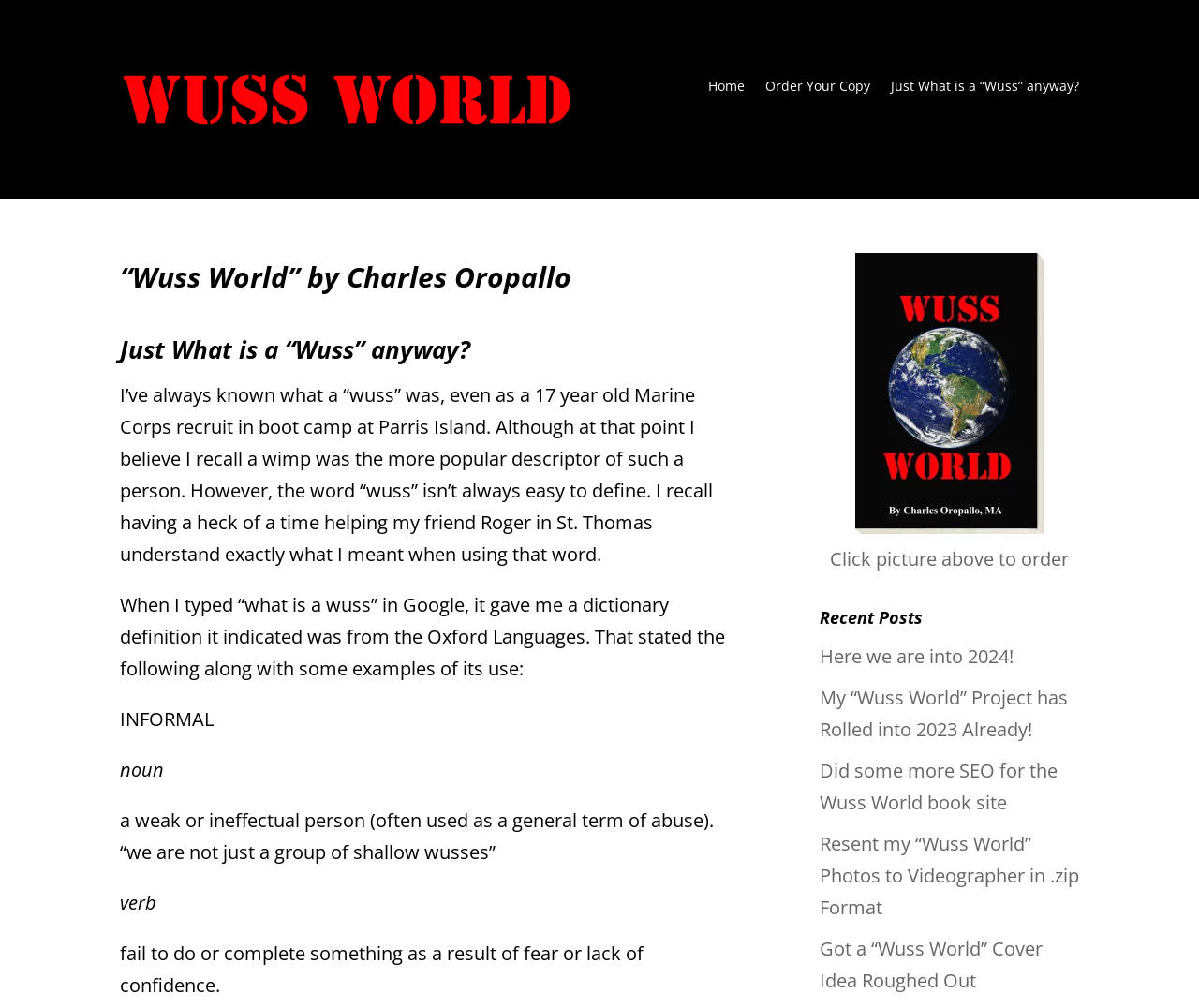Find the bounding box coordinates of the element you need to click on to perform this action: 'Go to the Home page'. The coordinates should be represented by four float values between 0 and 1, in the format [left, top, right, bottom].

[0.591, 0.079, 0.621, 0.099]